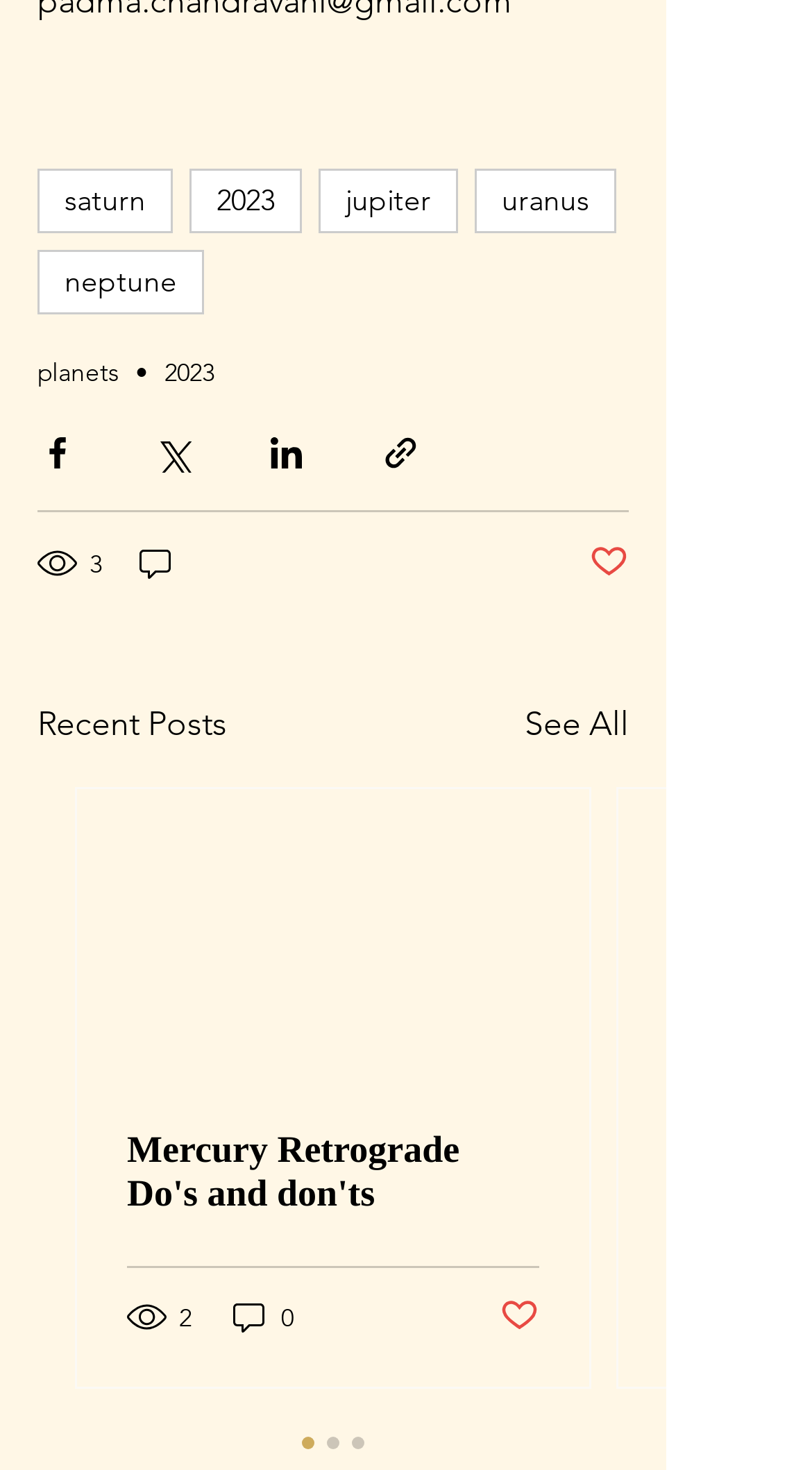Find the bounding box coordinates of the area to click in order to follow the instruction: "Click on the Post not marked as liked button".

[0.726, 0.369, 0.774, 0.398]